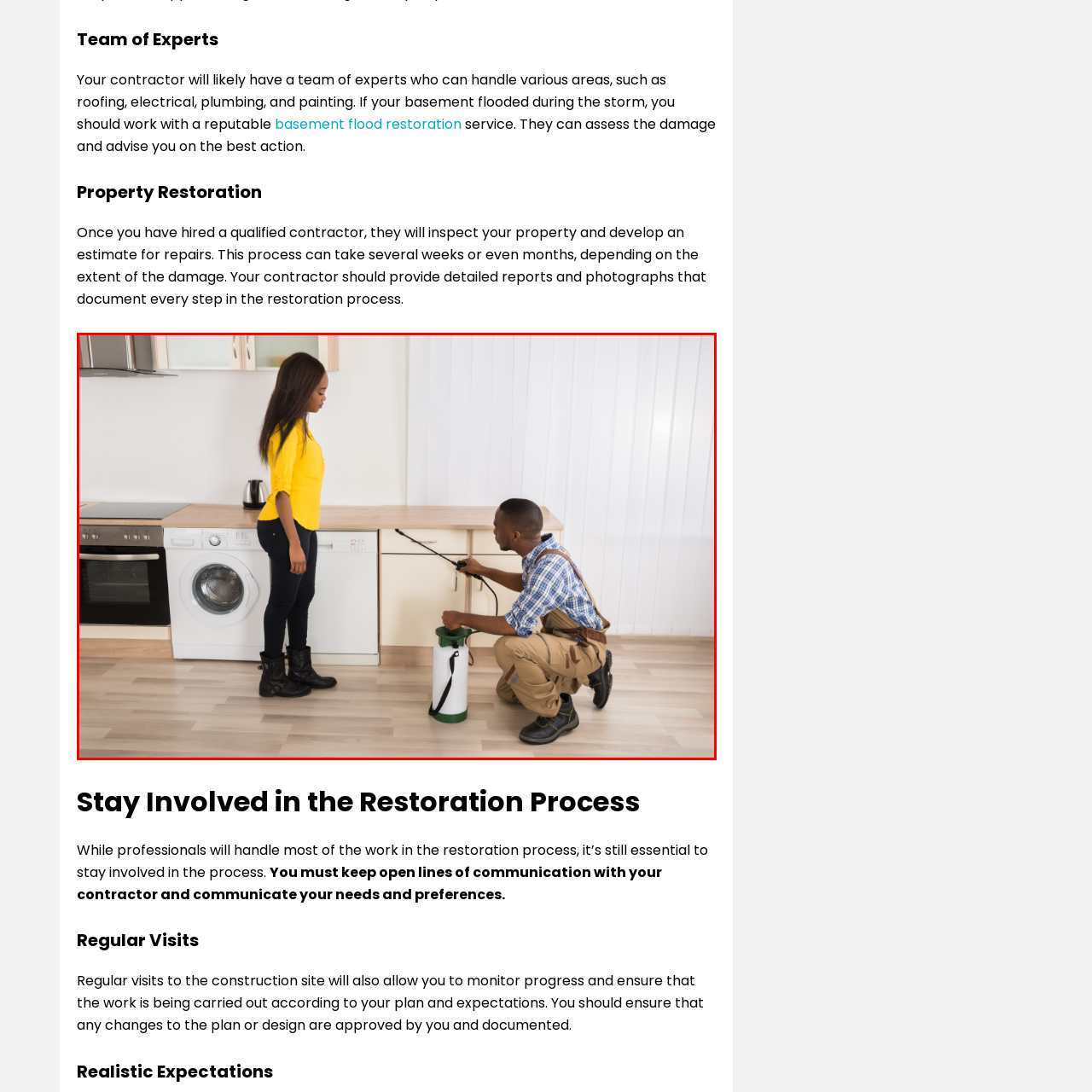Where is the contractor kneeling?
Inspect the image within the red bounding box and answer the question in detail.

The caption specifically mentions that the contractor is kneeling on the floor beside a kitchen cabinet, which provides context about the location of the pest control activity.